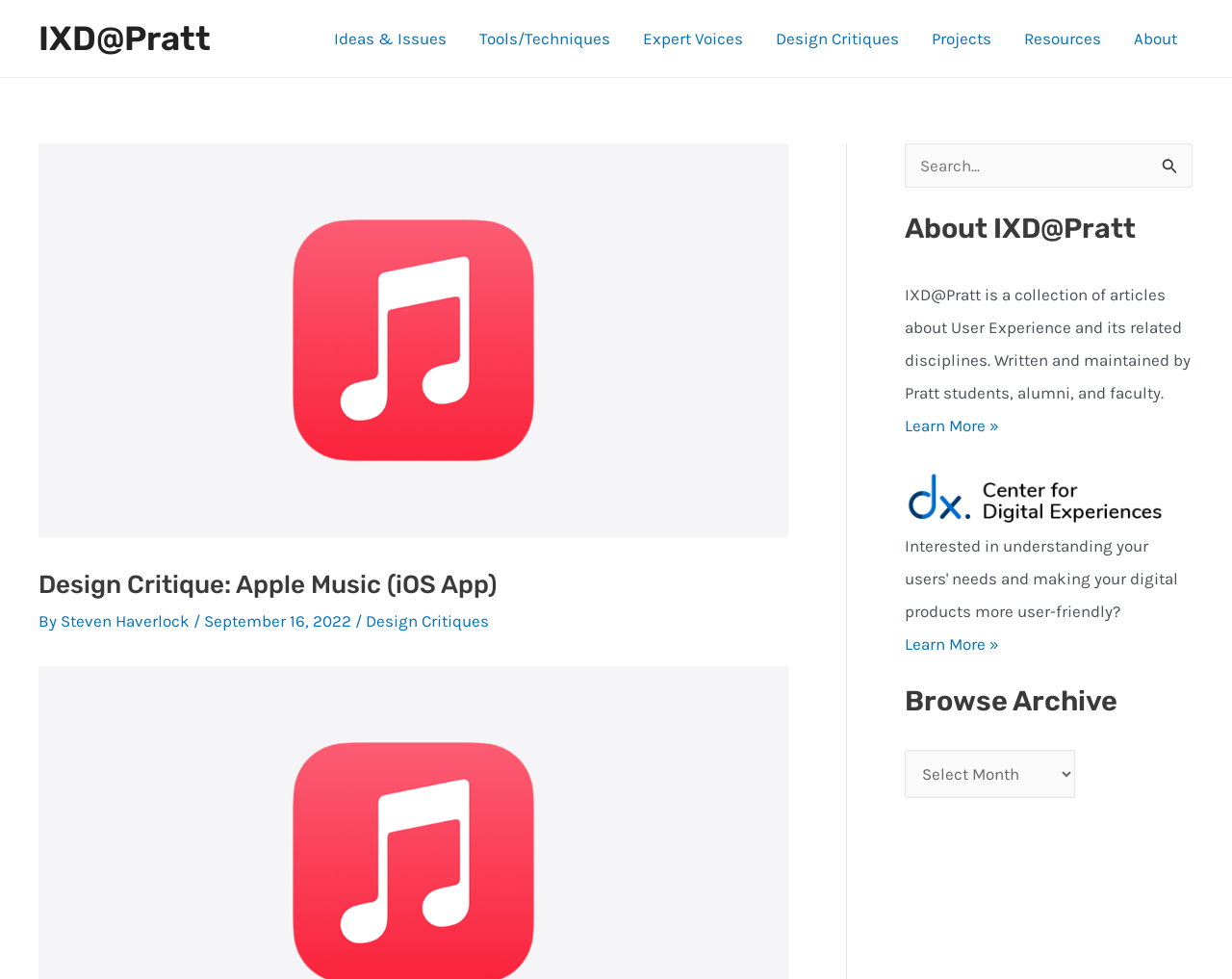Provide the bounding box coordinates for the UI element that is described by this text: "parent_node: Search for: name="s" placeholder="Search..."". The coordinates should be in the form of four float numbers between 0 and 1: [left, top, right, bottom].

[0.734, 0.147, 0.968, 0.192]